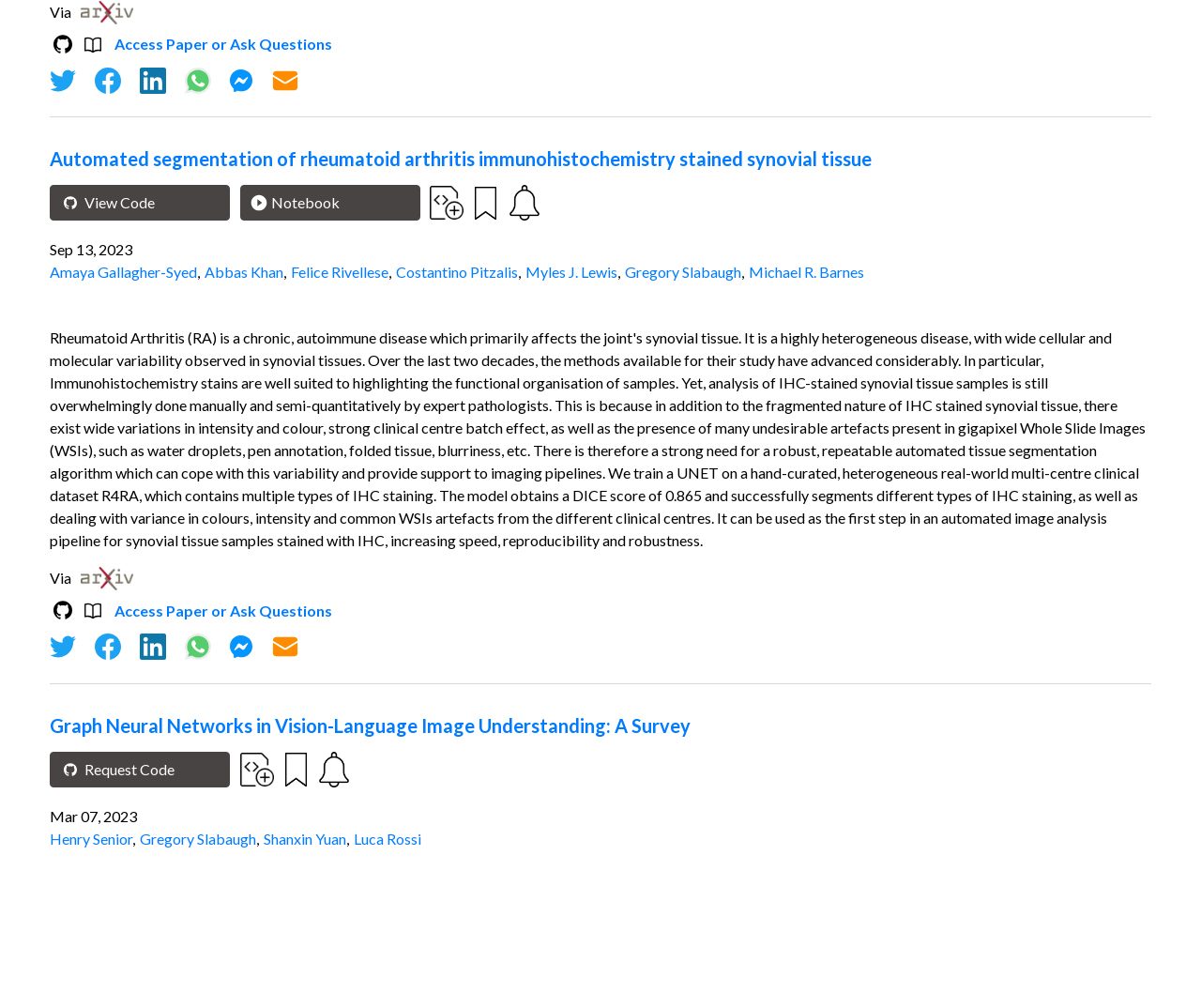What is the icon next to the 'Access Paper or Ask Questions' link?
Please use the image to deliver a detailed and complete answer.

I looked at the link 'Access Paper or Ask Questions' and found that it is accompanied by an arxiv icon, which suggests that the paper is hosted on arxiv.